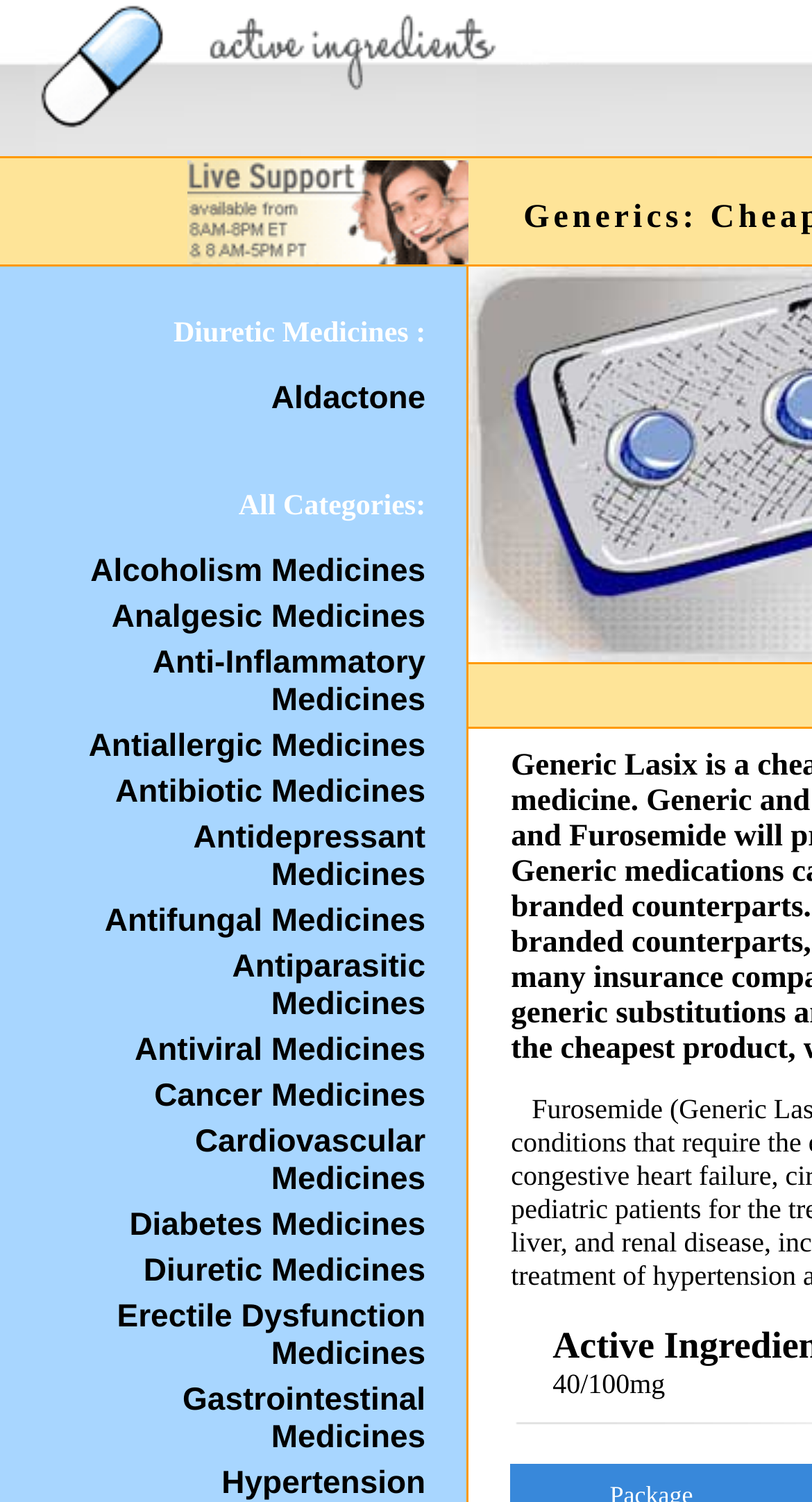Determine the bounding box coordinates of the clickable element to achieve the following action: 'check Diabetes Medicines'. Provide the coordinates as four float values between 0 and 1, formatted as [left, top, right, bottom].

[0.159, 0.804, 0.524, 0.828]